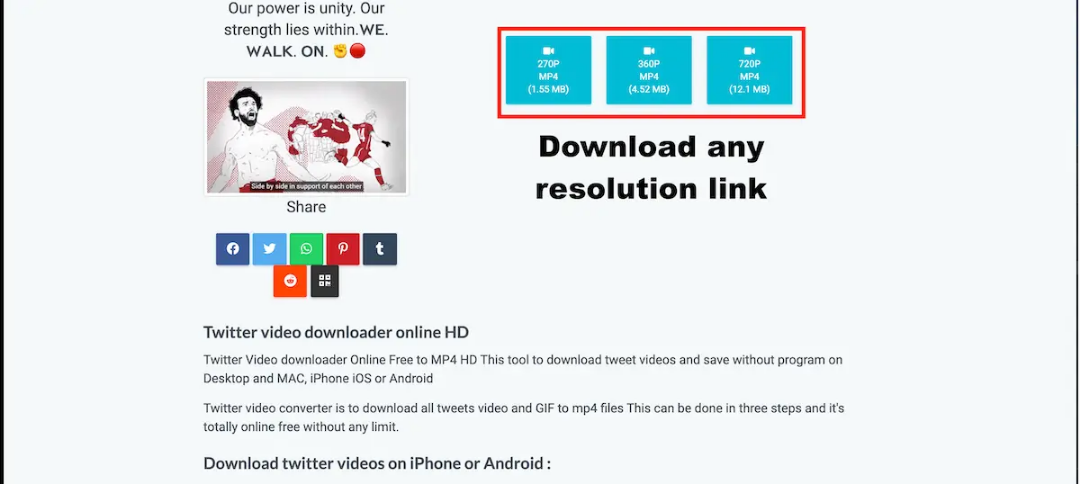What file format can the videos be downloaded in?
Please provide a single word or phrase answer based on the image.

MP4